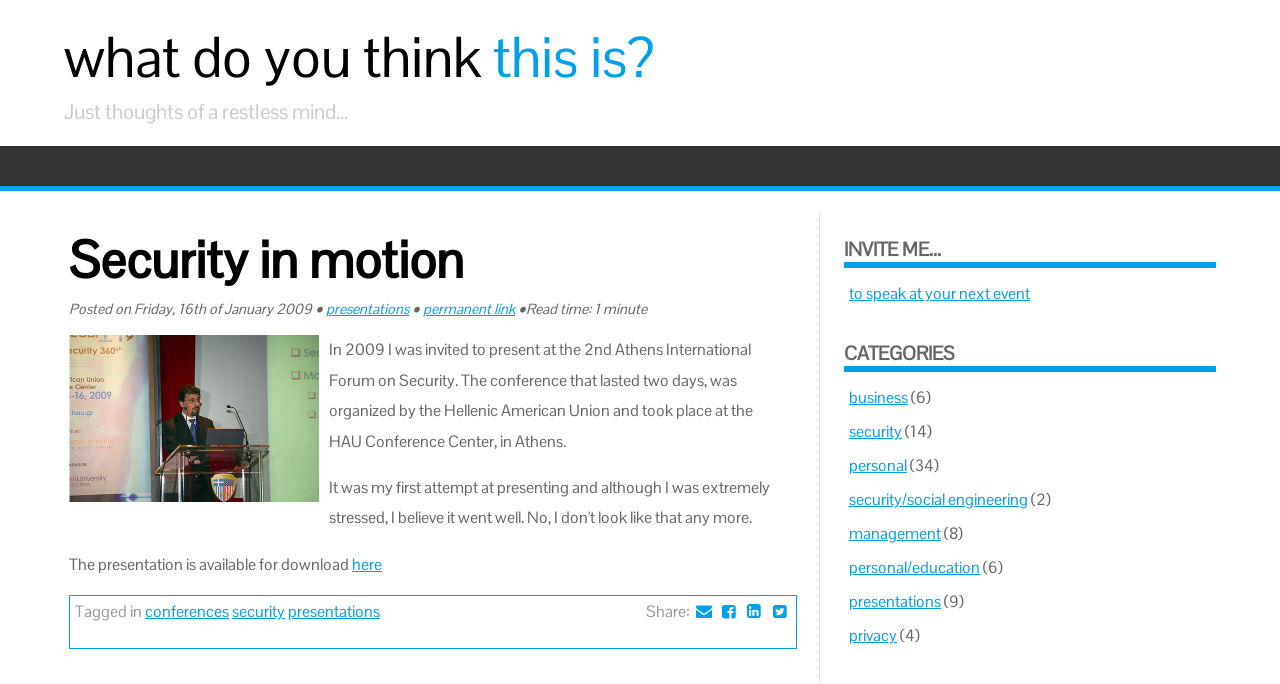Give a complete and precise description of the webpage's appearance.

The webpage is about "Security in motion" and appears to be a personal blog or website. At the top, there is a heading that asks "what do you think this is?" with a link to the same text. Below this, there is another heading that reads "Just thoughts of a restless mind...".

The main content of the page is an article with a heading "Security in motion" and a posted date of Friday, 16th of January 2009. The article has a read time of 1 minute and is accompanied by an image. The text describes the author's experience presenting at the 2nd Athens International Forum on Security in 2009. The presentation is available for download, with a link provided.

At the bottom of the page, there is a footer section with tags, including "conferences", "security", and "presentations". There are also social media sharing links and a call to action to "Share:".

On the right side of the page, there are three sections. The first section has a heading "INVITE ME..." and a link to "speak at your next event". The second section has a heading "CATEGORIES" and lists several categories, including "business", "security", "personal", and others, each with a number of posts in parentheses. The third section is not explicitly labeled but appears to be a list of links to other pages or posts on the website.

Overall, the webpage has a simple and clean layout, with a focus on the main article and supporting links and information.